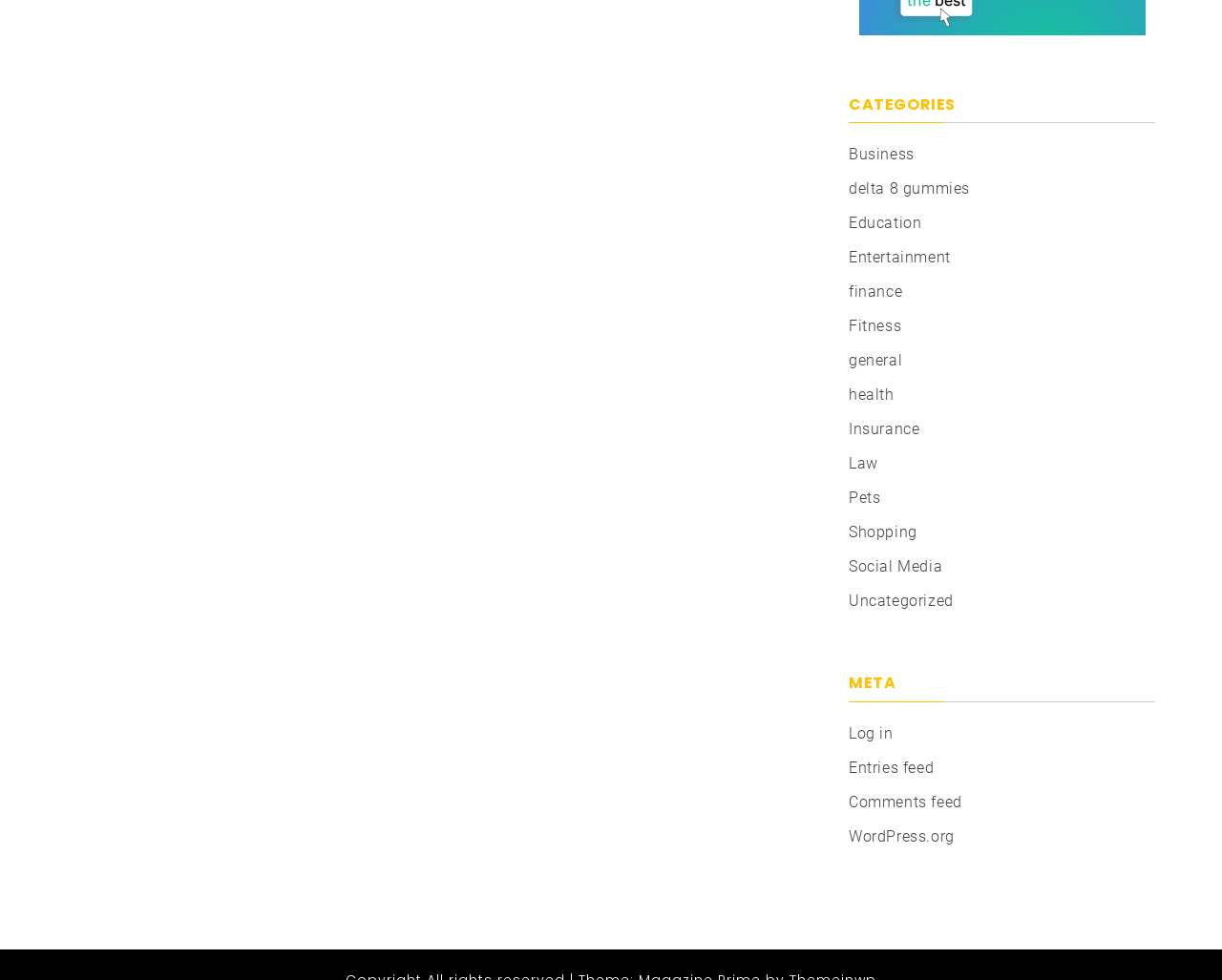By analyzing the image, answer the following question with a detailed response: What is the purpose of the 'META' section?

The 'META' section appears to provide links for logging in, accessing entries feed, comments feed, and WordPress.org, suggesting that this section is related to user authentication and feed management.